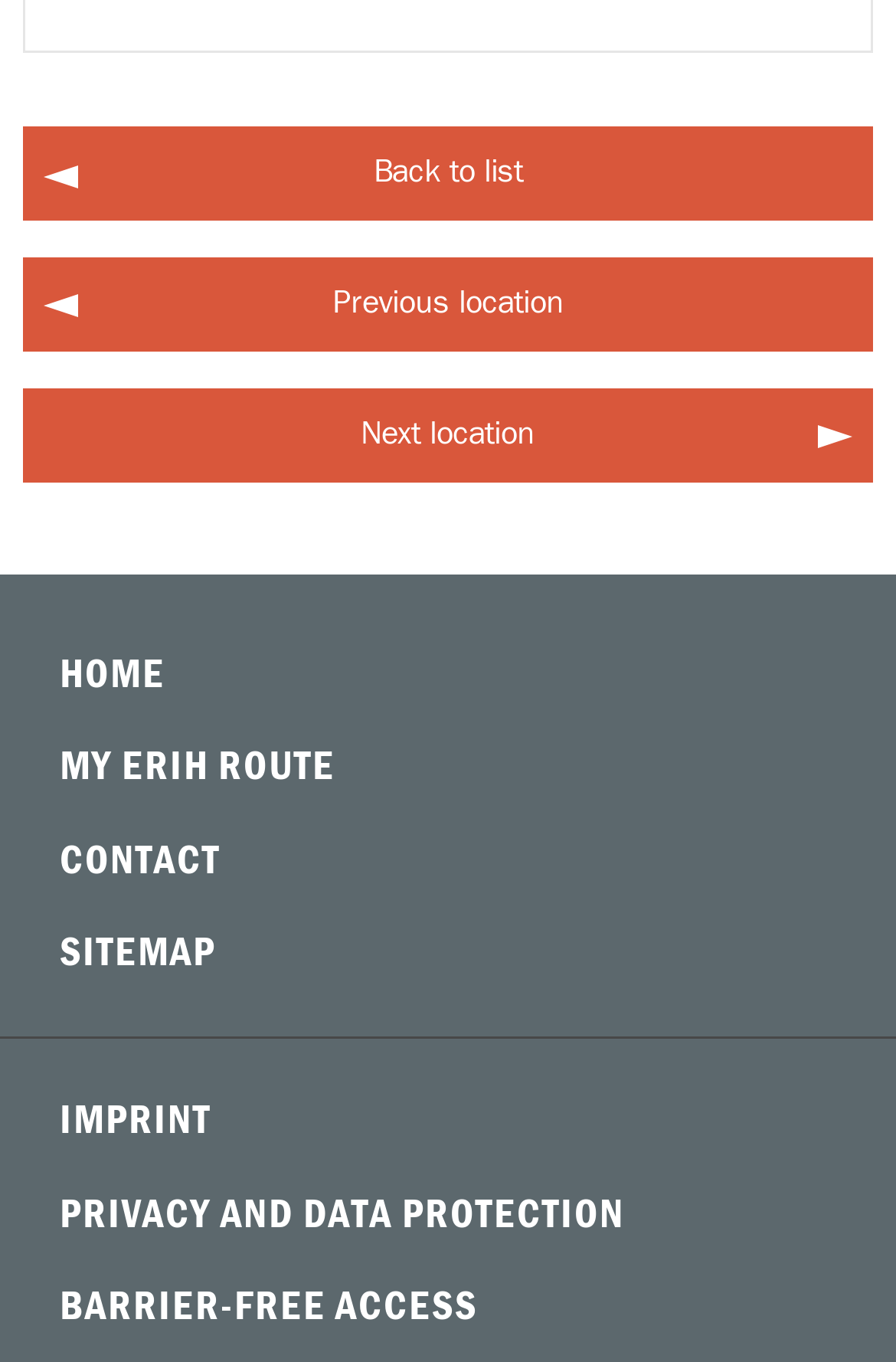Respond with a single word or phrase for the following question: 
How many navigation links are there above 'CONTACT'?

2